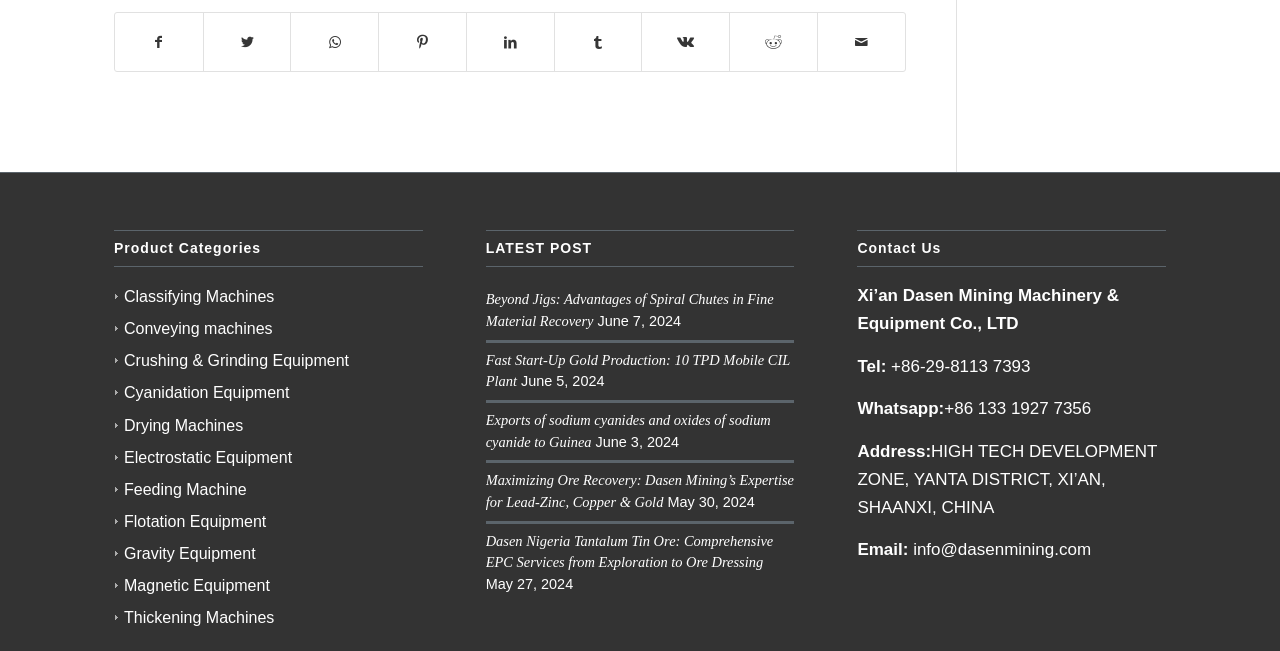Using the given element description, provide the bounding box coordinates (top-left x, top-left y, bottom-right x, bottom-right y) for the corresponding UI element in the screenshot: info@dasenmining.com

[0.713, 0.83, 0.852, 0.859]